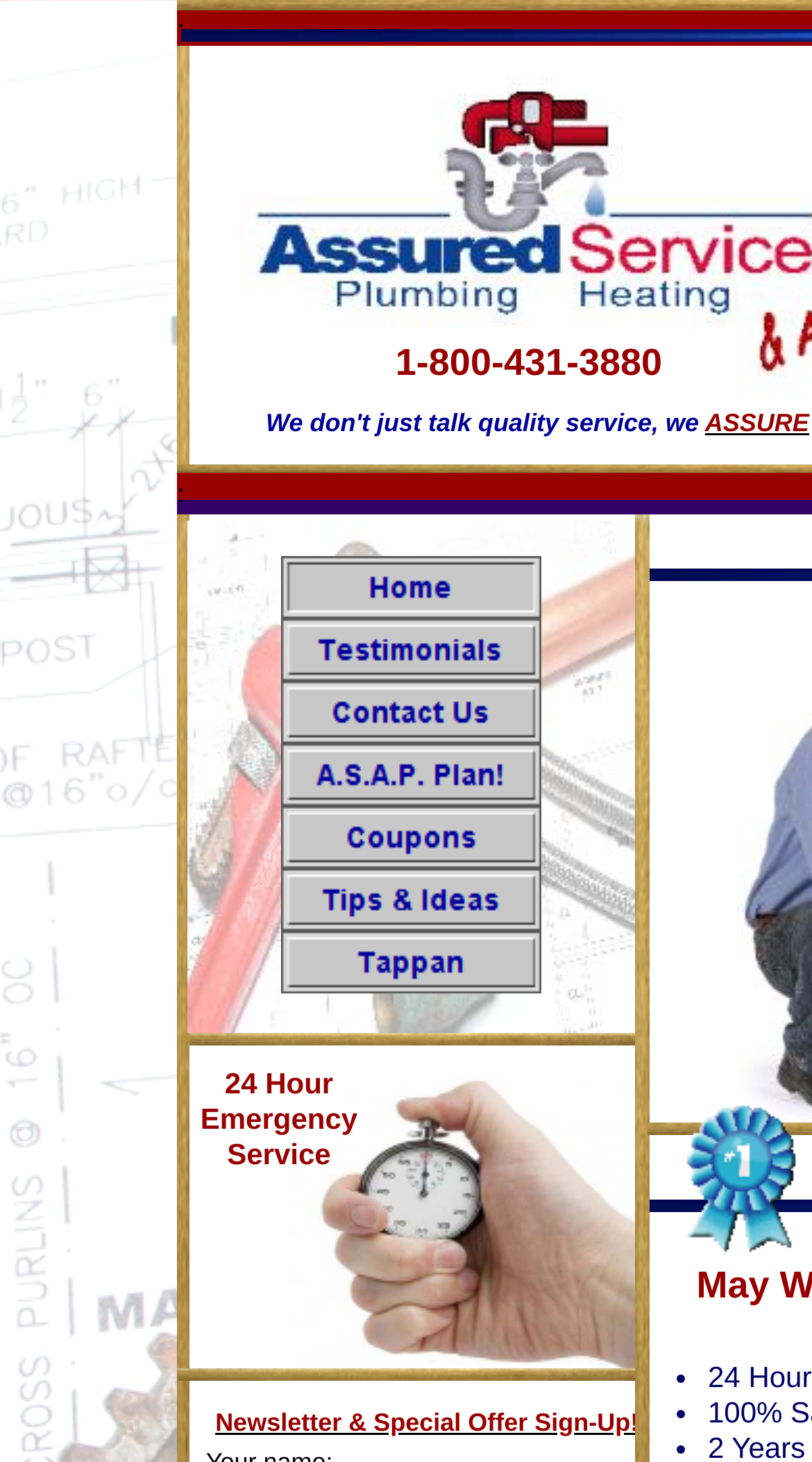Determine the bounding box coordinates of the region to click in order to accomplish the following instruction: "Sign up for the newsletter". Provide the coordinates as four float numbers between 0 and 1, specifically [left, top, right, bottom].

[0.236, 0.963, 0.816, 0.99]